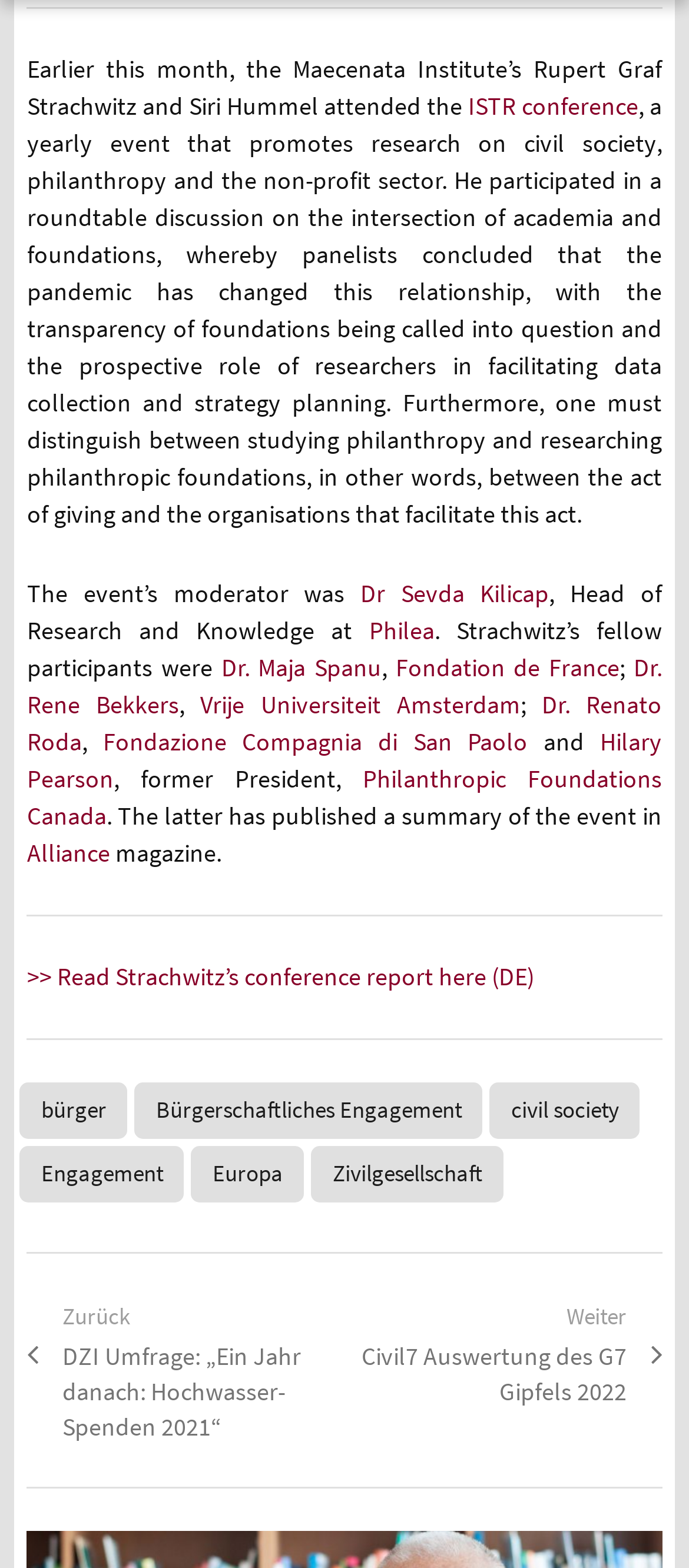Who moderated the roundtable discussion?
Provide a well-explained and detailed answer to the question.

The moderator of the roundtable discussion was Dr Sevda Kilicap, who is the Head of Research and Knowledge at Philea.